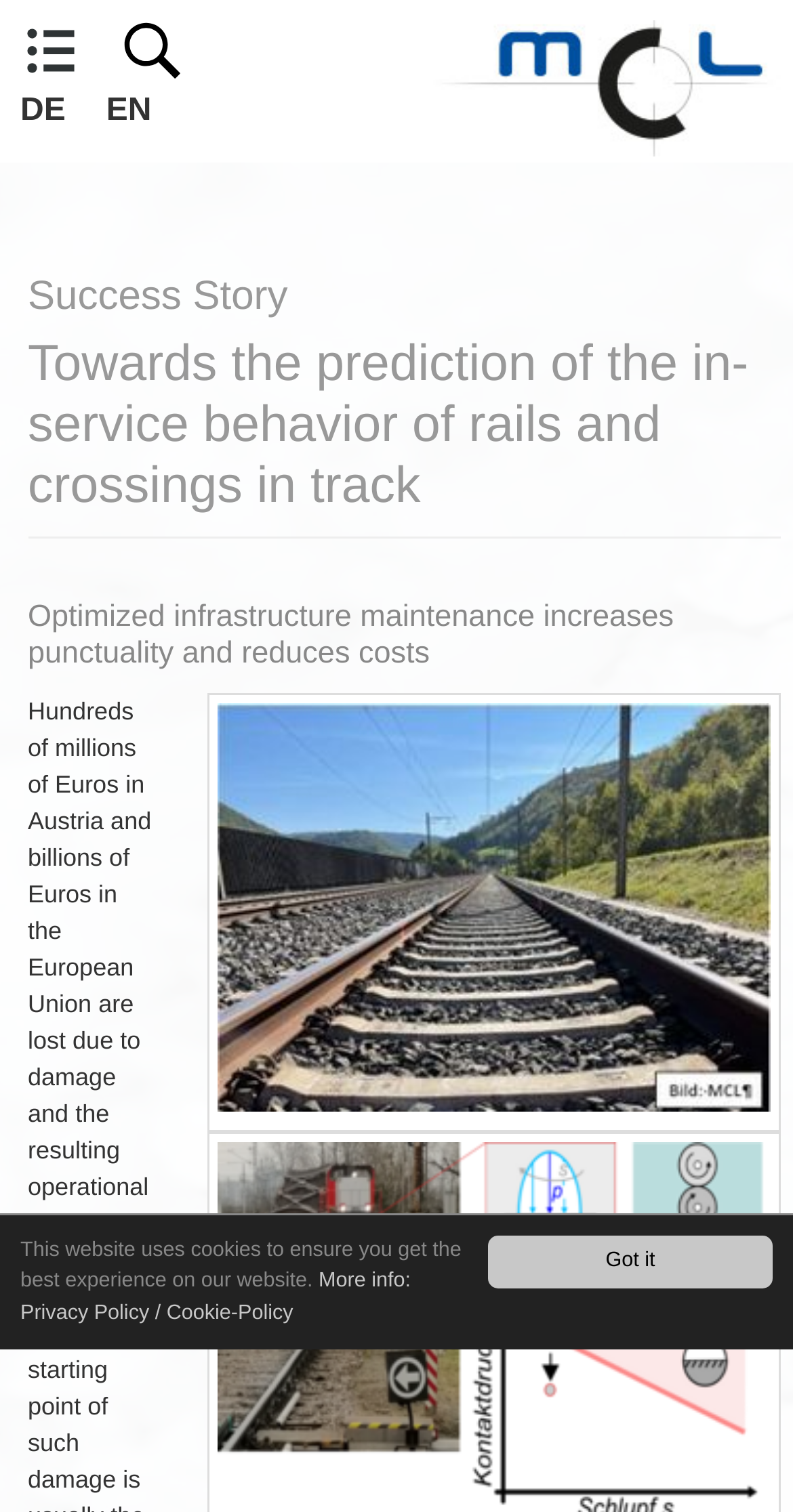Using the description "Got it", predict the bounding box of the relevant HTML element.

[0.615, 0.817, 0.974, 0.853]